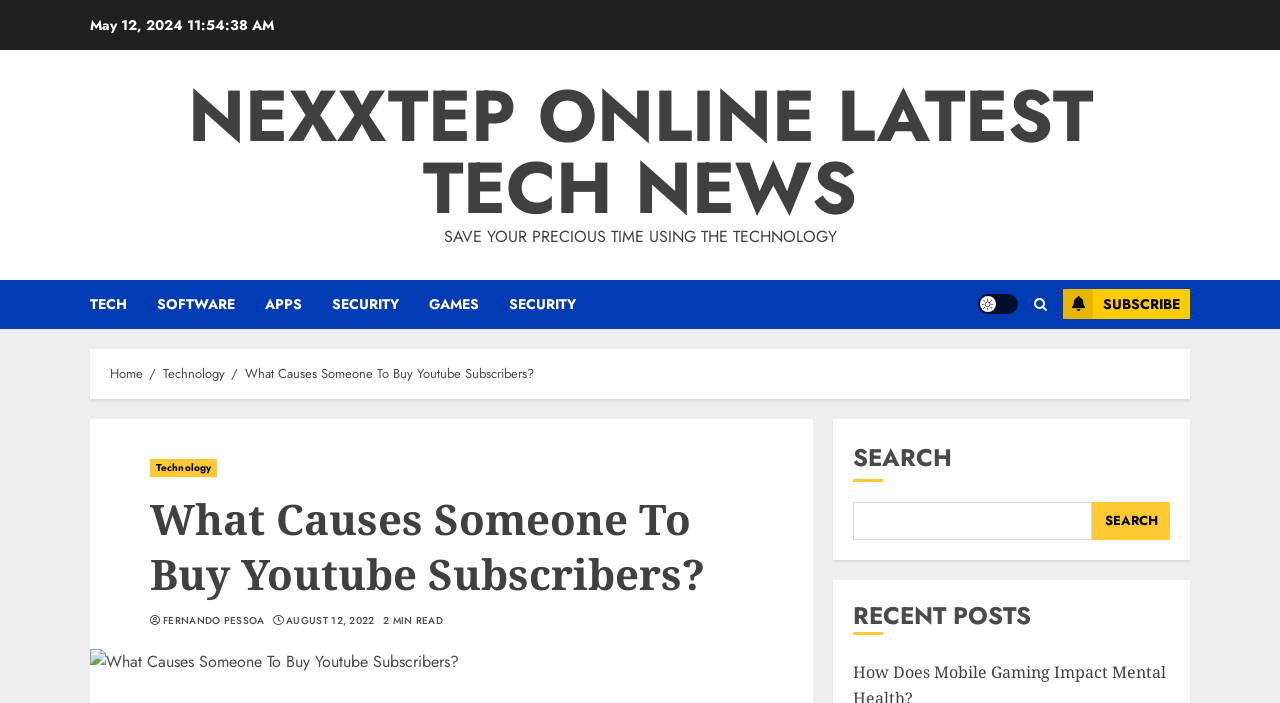Determine the heading of the webpage and extract its text content.

What Causes Someone To Buy Youtube Subscribers?